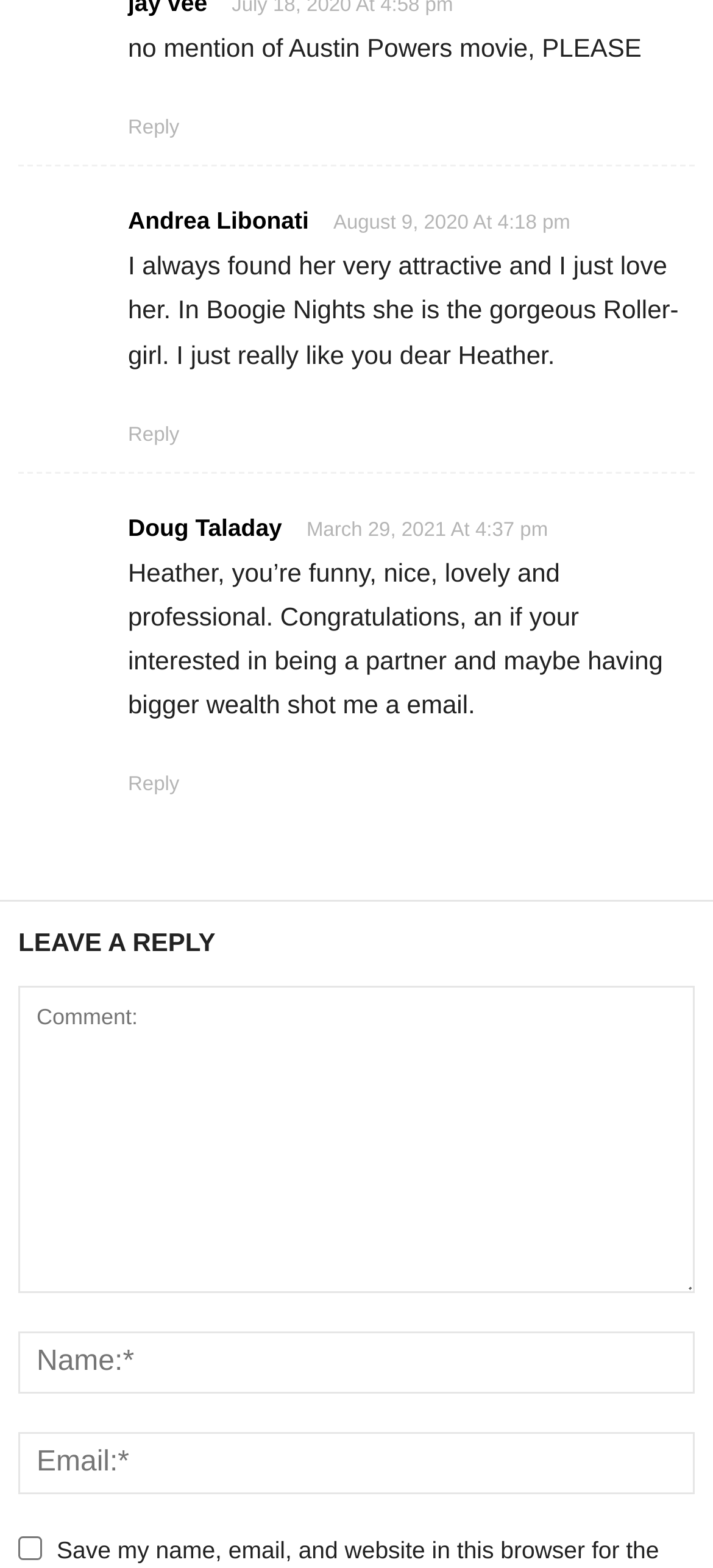Identify the bounding box coordinates of the specific part of the webpage to click to complete this instruction: "Enter your name".

[0.026, 0.849, 0.974, 0.889]